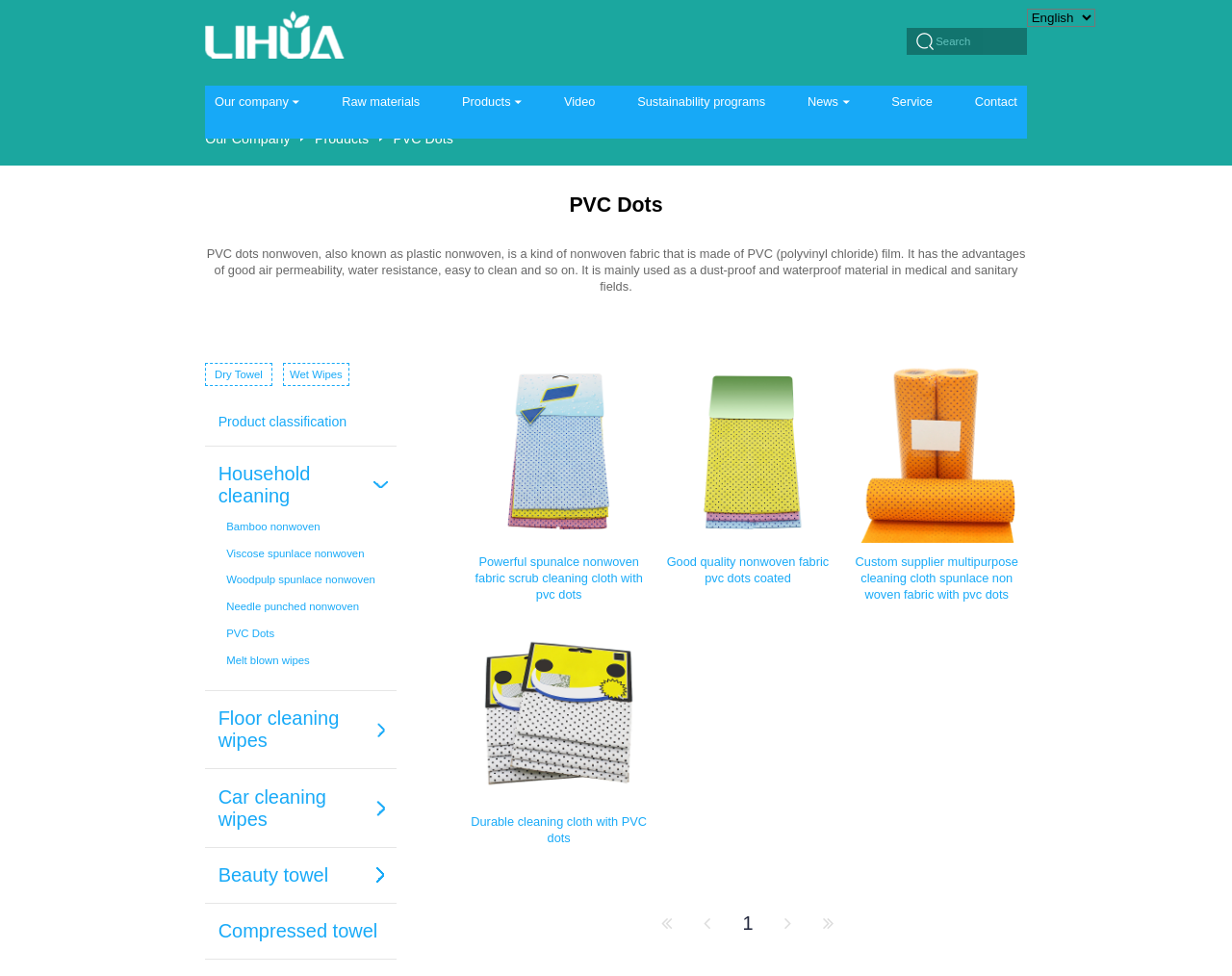Show the bounding box coordinates of the region that should be clicked to follow the instruction: "Learn about our company."

[0.167, 0.088, 0.236, 0.121]